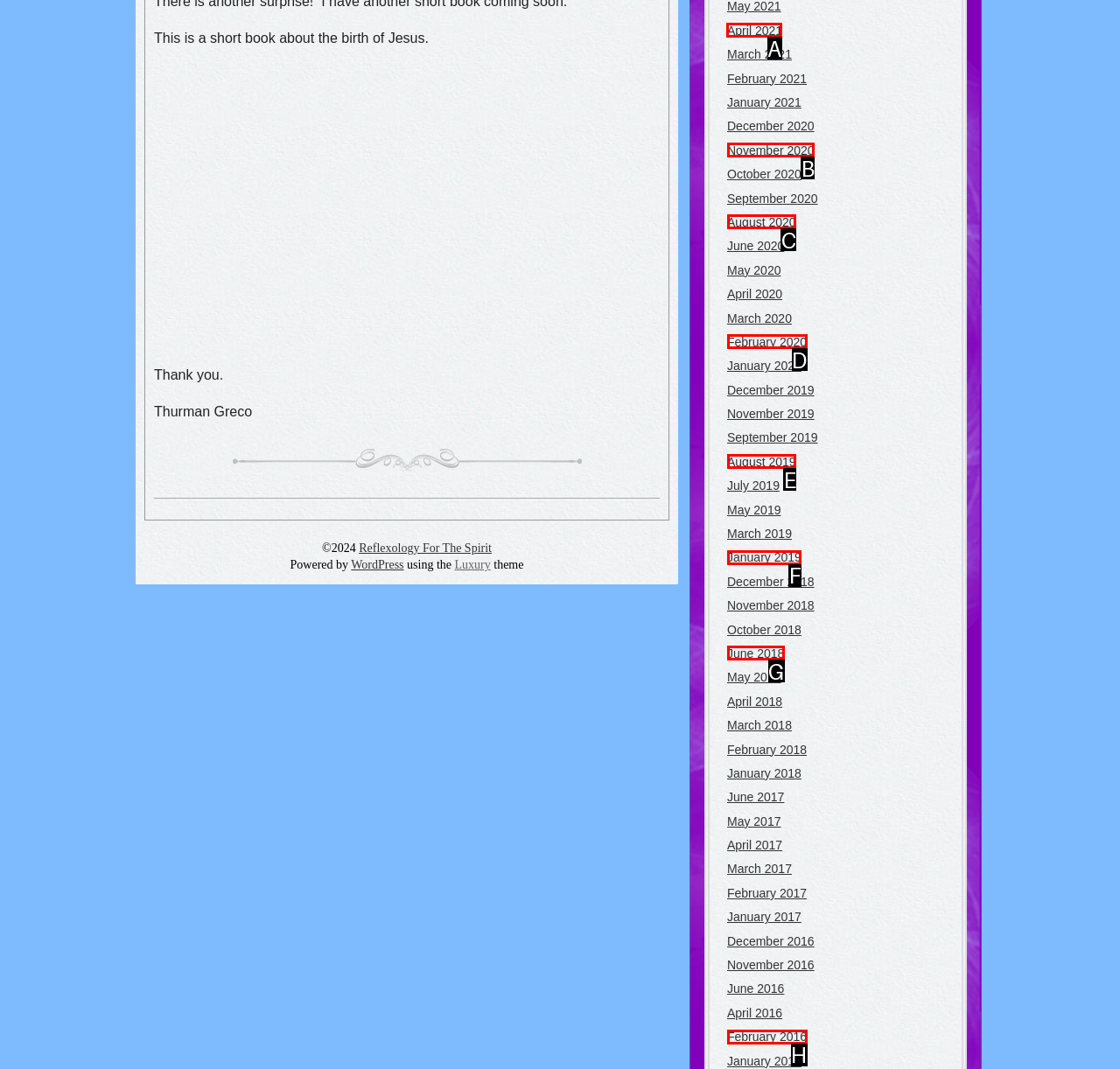Identify the letter of the correct UI element to fulfill the task: View posts from December 8th, 2010 from the given options in the screenshot.

None